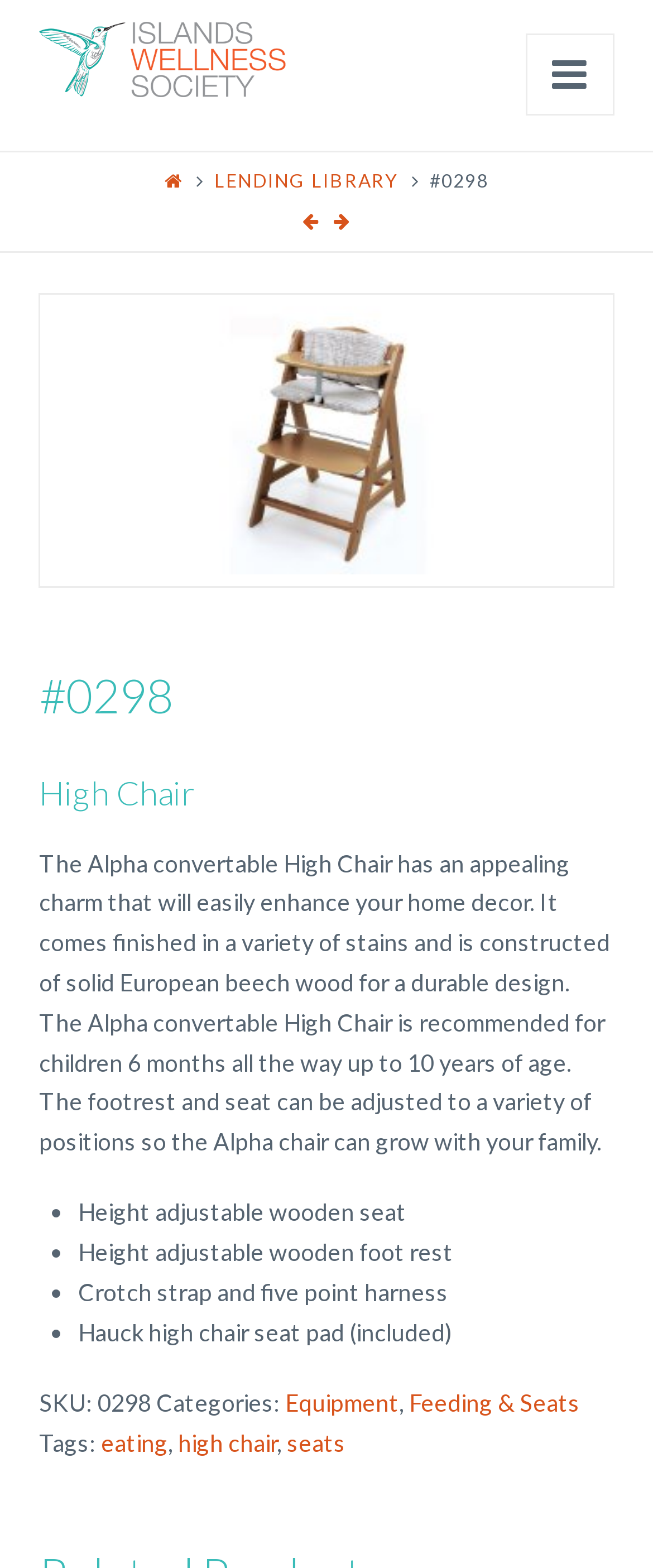Can you find the bounding box coordinates for the element to click on to achieve the instruction: "Get more information about the Child and Youth Counselling program"?

[0.114, 0.176, 0.886, 0.215]